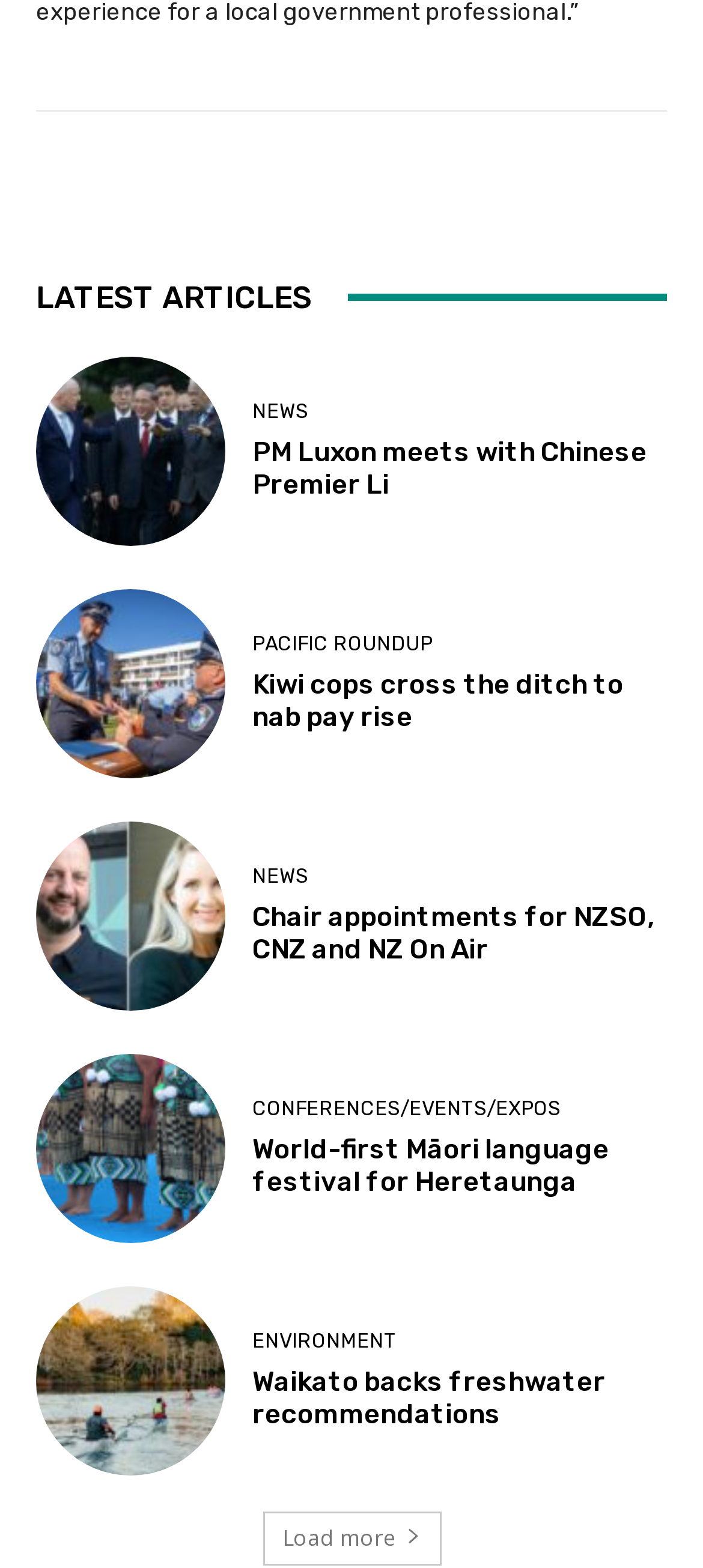Identify the bounding box coordinates of the clickable region necessary to fulfill the following instruction: "Load more articles". The bounding box coordinates should be four float numbers between 0 and 1, i.e., [left, top, right, bottom].

[0.373, 0.964, 0.627, 0.998]